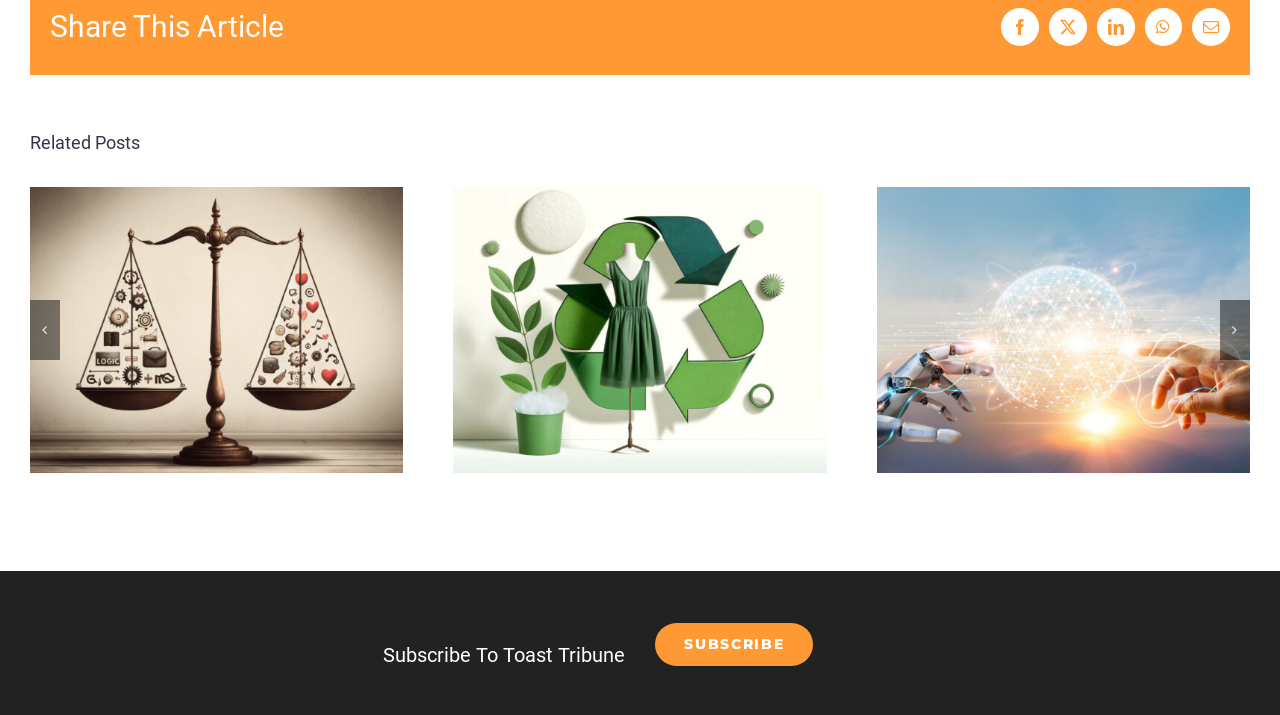What is the topic of the first related post?
Give a comprehensive and detailed explanation for the question.

The first related post has an image and a heading with the text 'The power of persuasion', indicating that the topic of this post is related to persuasion.